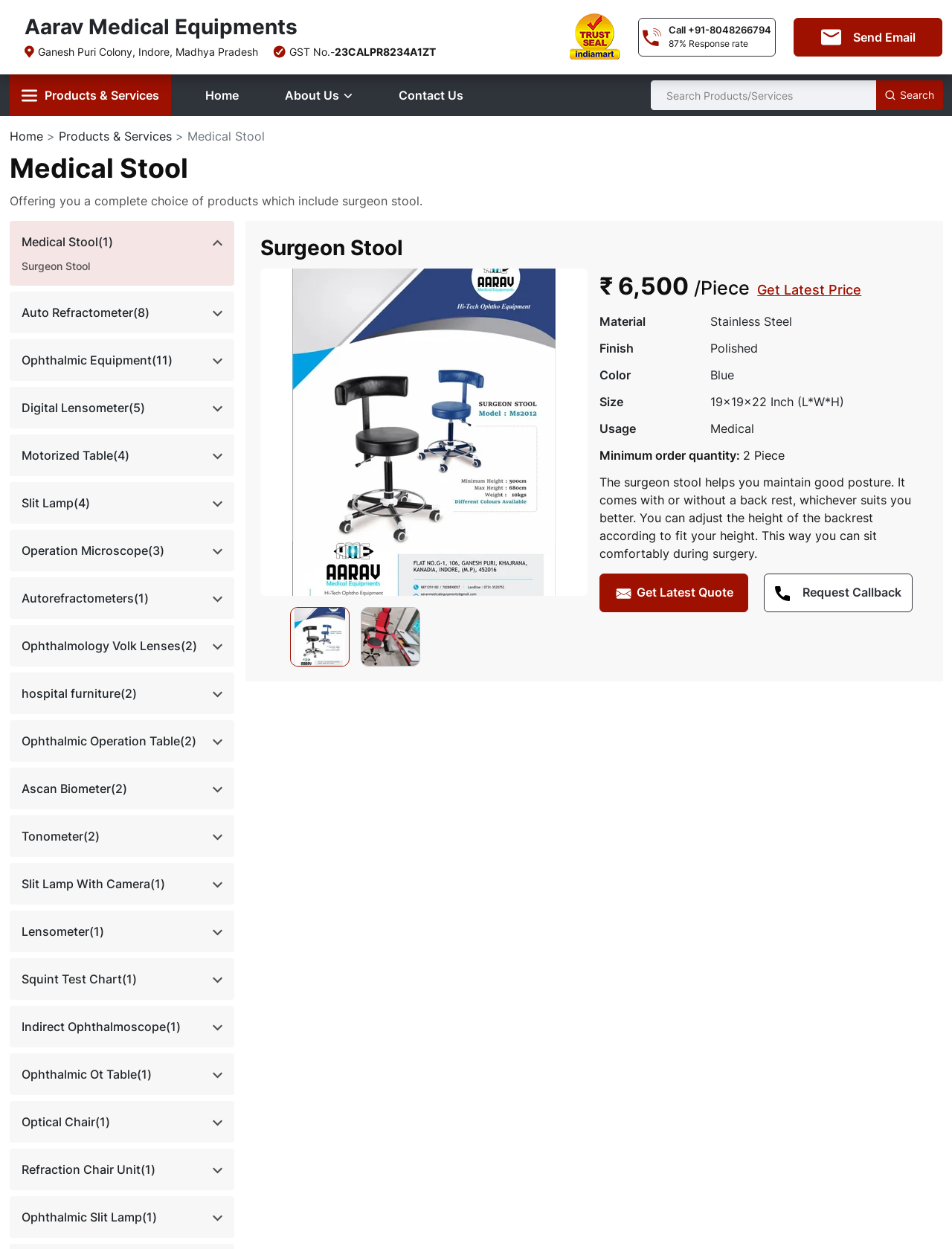Can you provide the bounding box coordinates for the element that should be clicked to implement the instruction: "View 'About Us' page"?

[0.286, 0.06, 0.382, 0.093]